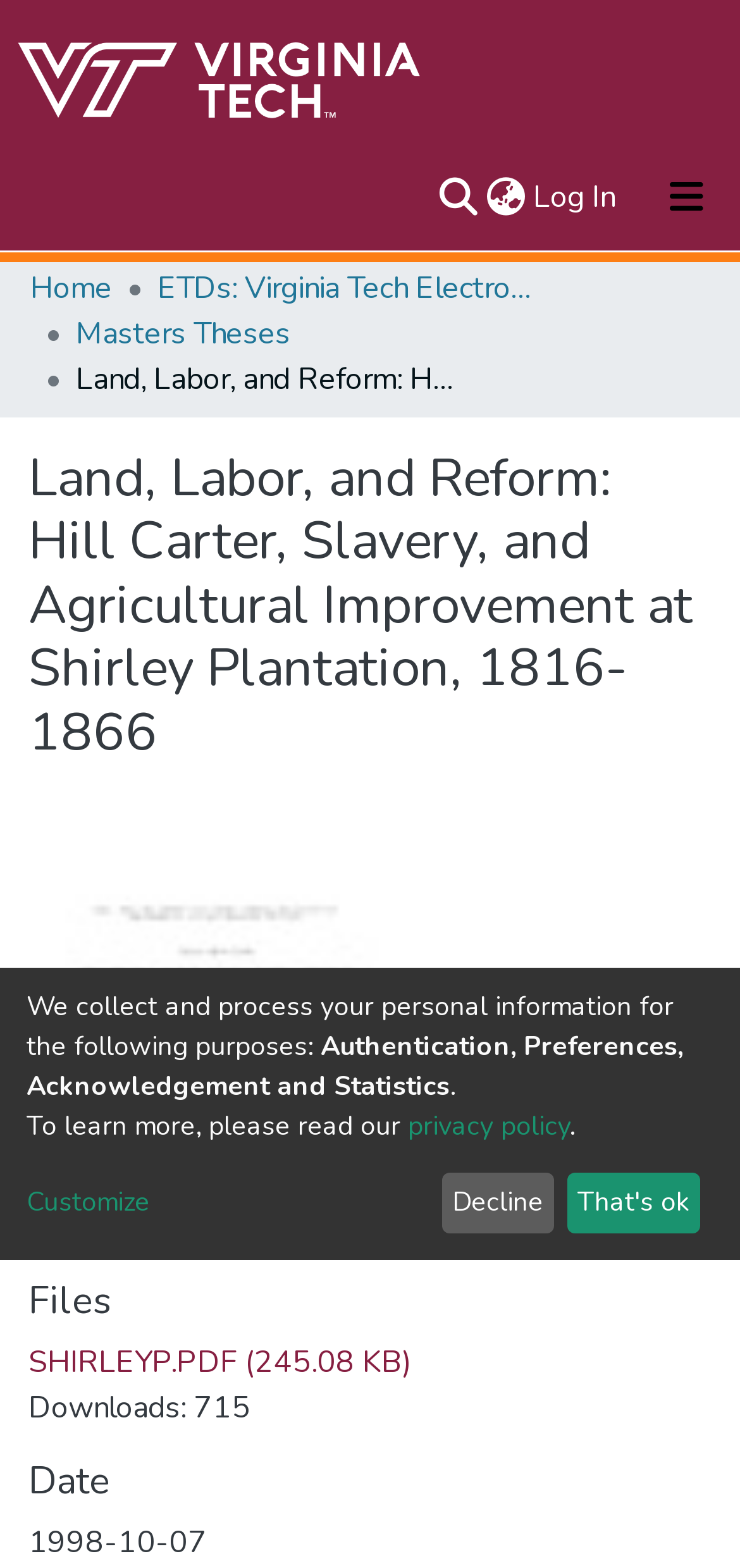How many downloads does the file SHIRLEYP.PDF have?
Carefully analyze the image and provide a detailed answer to the question.

The number of downloads can be found next to the link 'SHIRLEYP.PDF (245.08 KB)' which is located in the 'Files' section of the webpage.